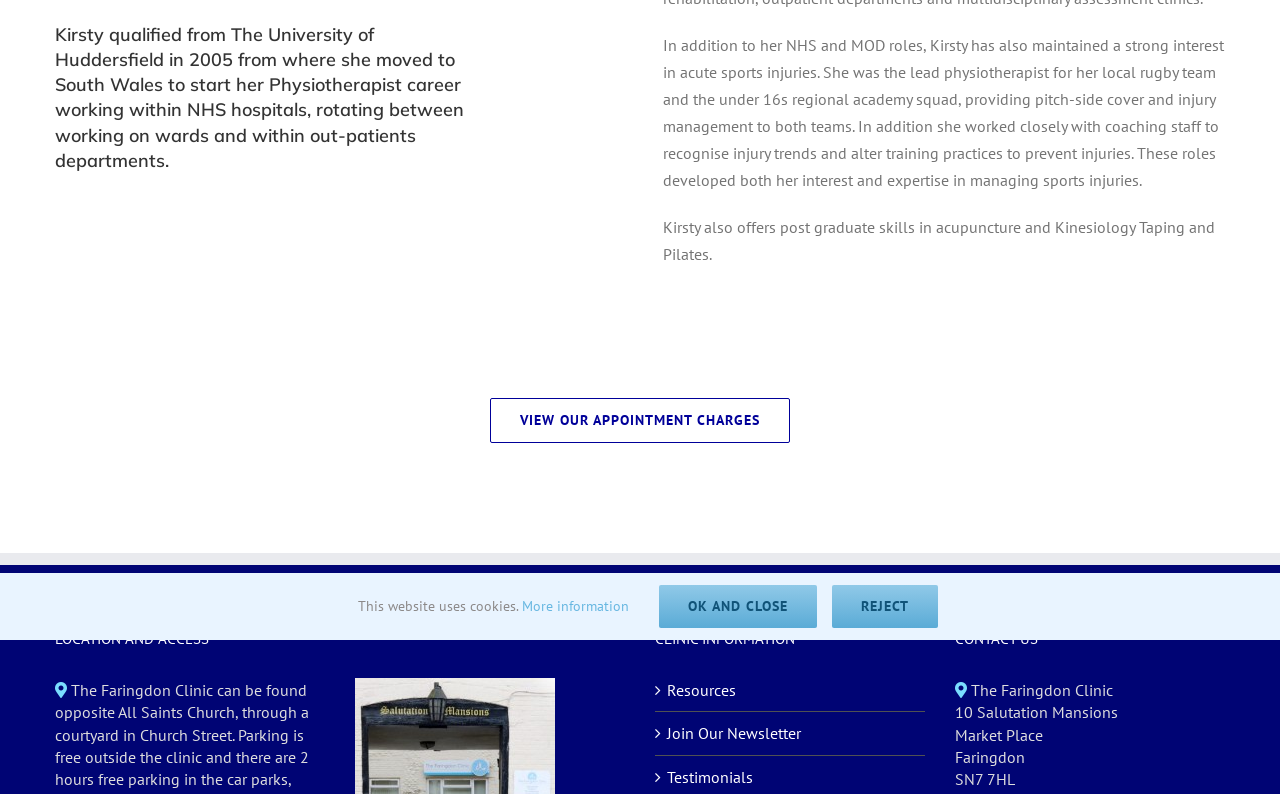Using floating point numbers between 0 and 1, provide the bounding box coordinates in the format (top-left x, top-left y, bottom-right x, bottom-right y). Locate the UI element described here: Testimonials

[0.521, 0.964, 0.715, 0.992]